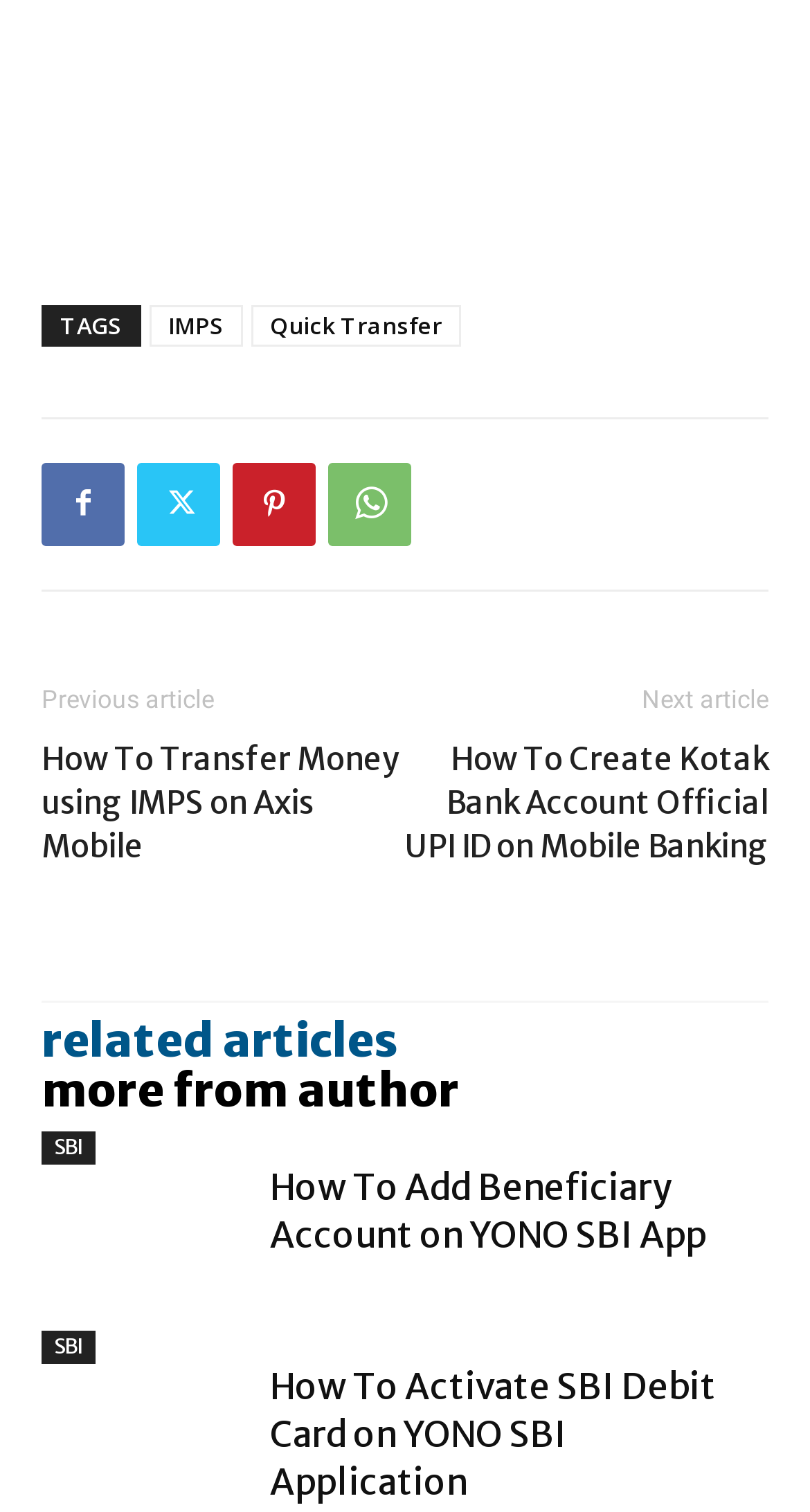Identify the bounding box coordinates of the clickable region necessary to fulfill the following instruction: "Explore more from author". The bounding box coordinates should be four float numbers between 0 and 1, i.e., [left, top, right, bottom].

[0.051, 0.704, 0.567, 0.737]